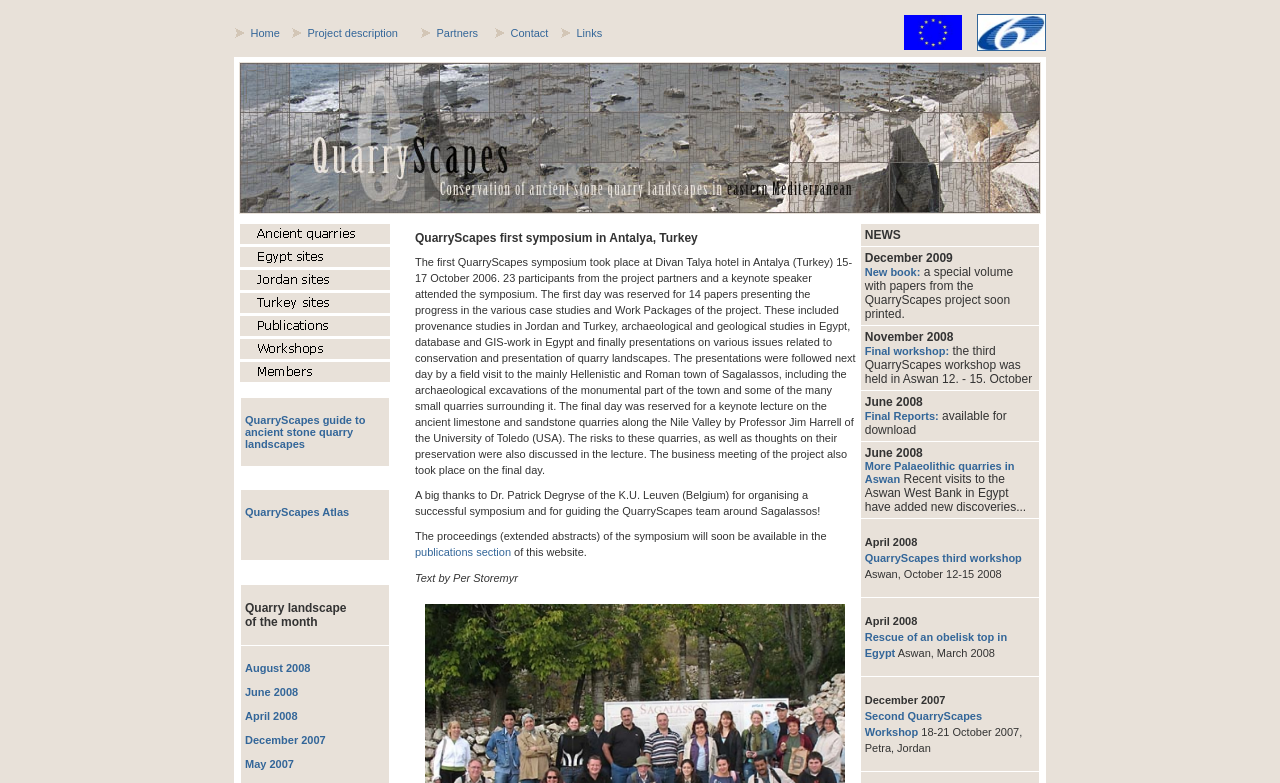What is the first menu item?
Can you give a detailed and elaborate answer to the question?

The first menu item is 'Home' because it is the first link in the top navigation bar, which is a common pattern in web design.